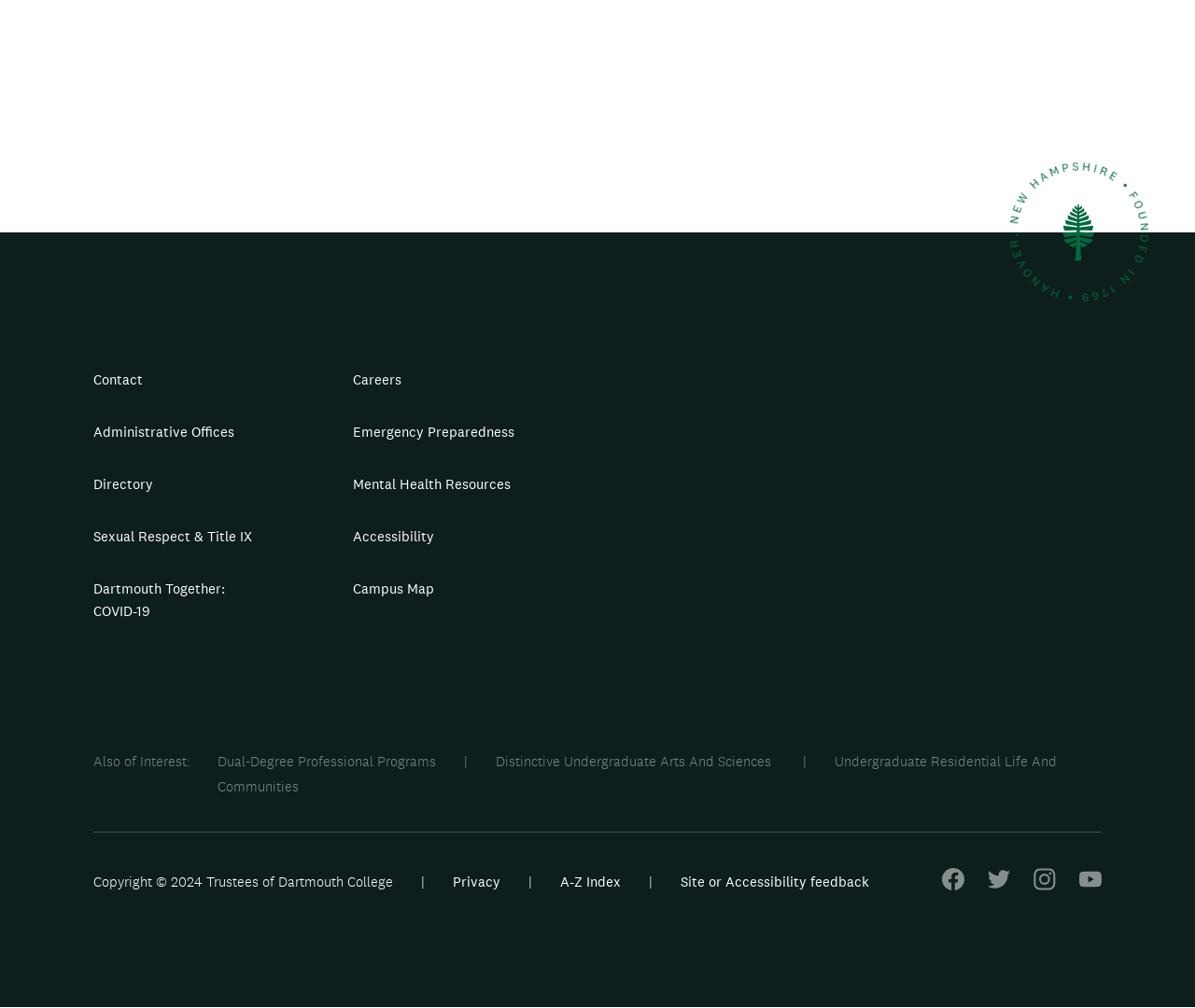Determine the coordinates of the bounding box that should be clicked to complete the instruction: "Click on Contact". The coordinates should be represented by four float numbers between 0 and 1: [left, top, right, bottom].

[0.078, 0.368, 0.12, 0.39]